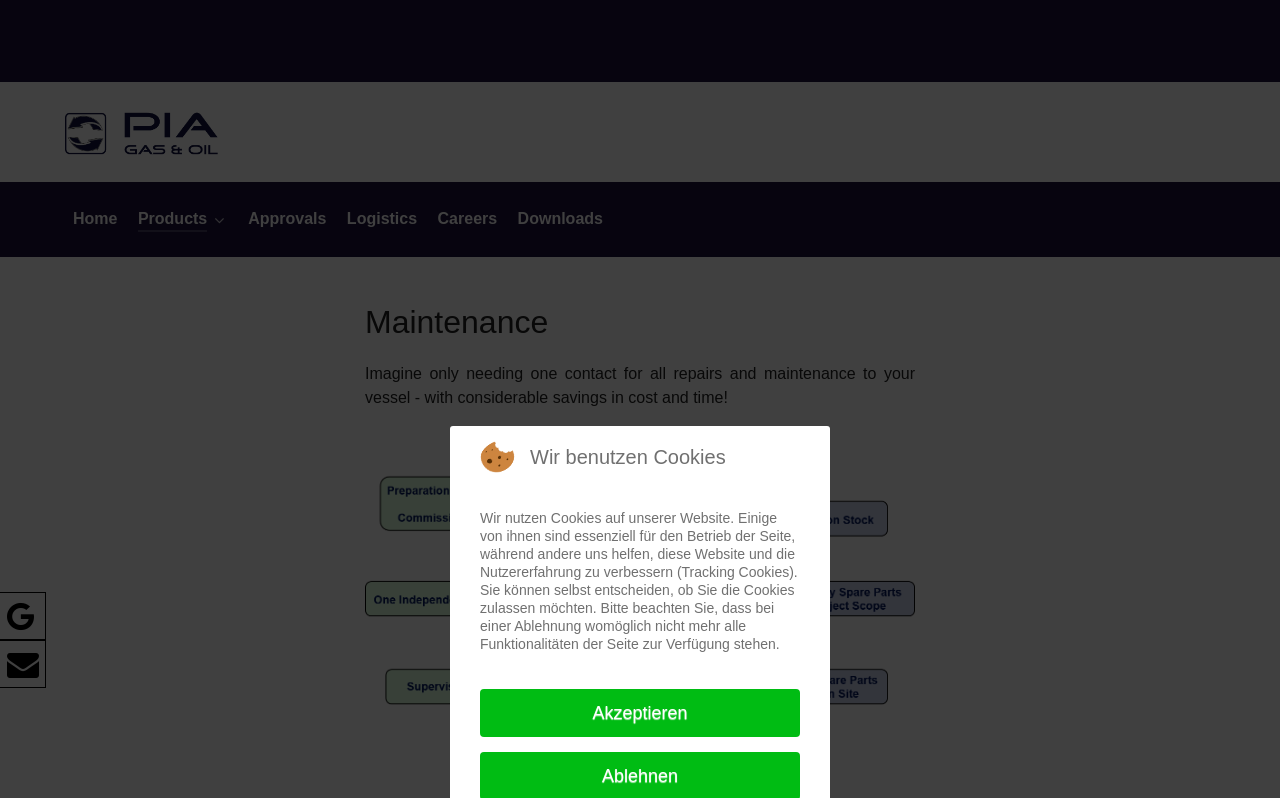Identify the bounding box coordinates of the region that should be clicked to execute the following instruction: "go to Careers".

[0.342, 0.261, 0.388, 0.291]